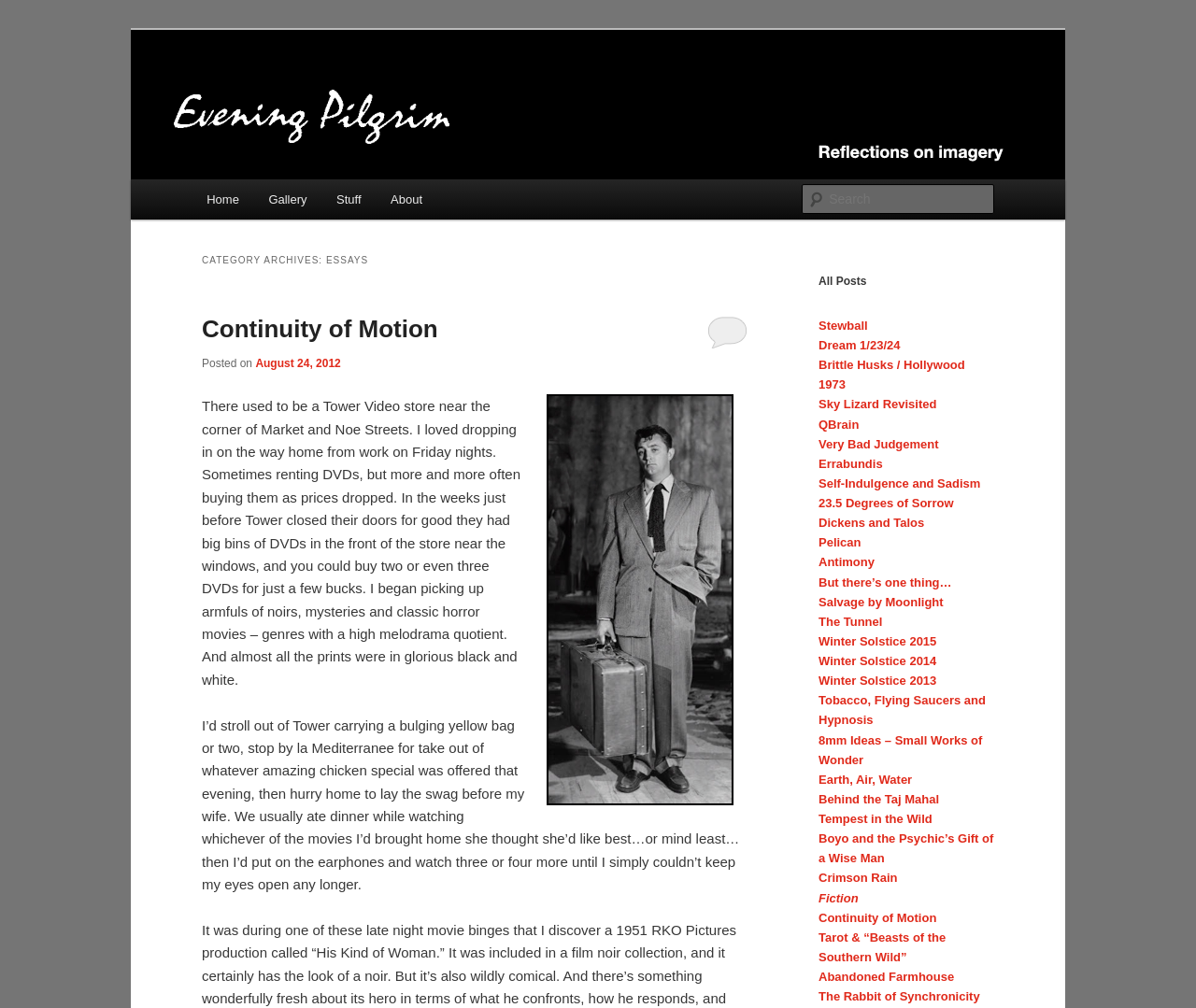Identify the bounding box coordinates for the UI element described as follows: Tobacco, Flying Saucers and Hypnosis. Use the format (top-left x, top-left y, bottom-right x, bottom-right y) and ensure all values are floating point numbers between 0 and 1.

[0.684, 0.688, 0.824, 0.721]